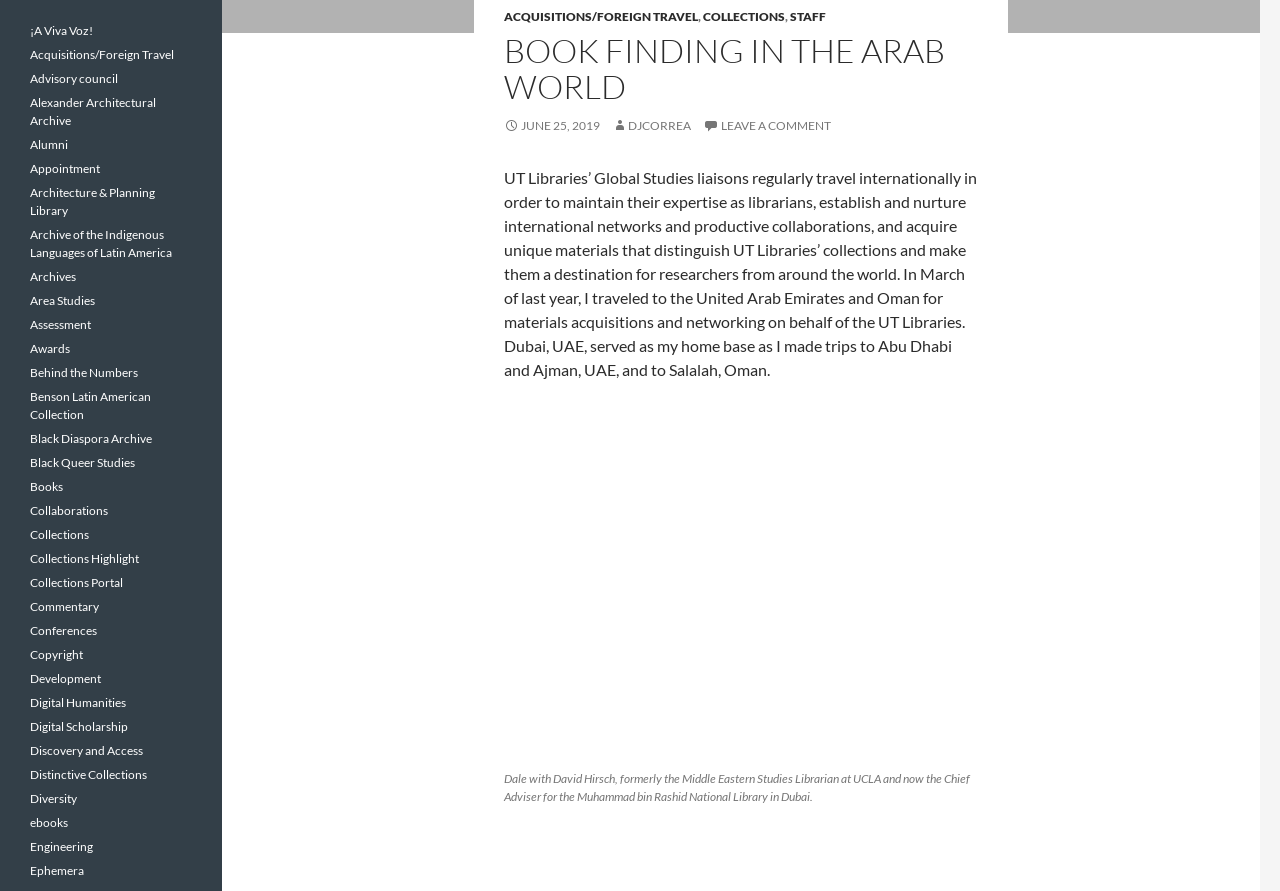Who is the person in the picture with Dale?
Please answer the question with a detailed and comprehensive explanation.

The picture shows Dale with David Hirsch, formerly the Middle Eastern Studies Librarian at UCLA and now the Chief Adviser for the Muhammad bin Rashid National Library in Dubai.